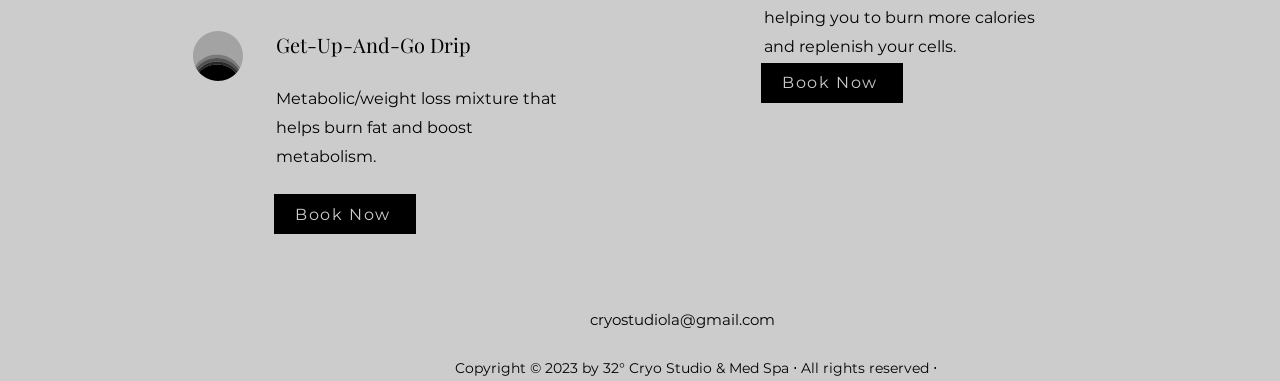Bounding box coordinates should be provided in the format (top-left x, top-left y, bottom-right x, bottom-right y) with all values between 0 and 1. Identify the bounding box for this UI element: aria-label="Facebook"

[0.172, 0.833, 0.202, 0.935]